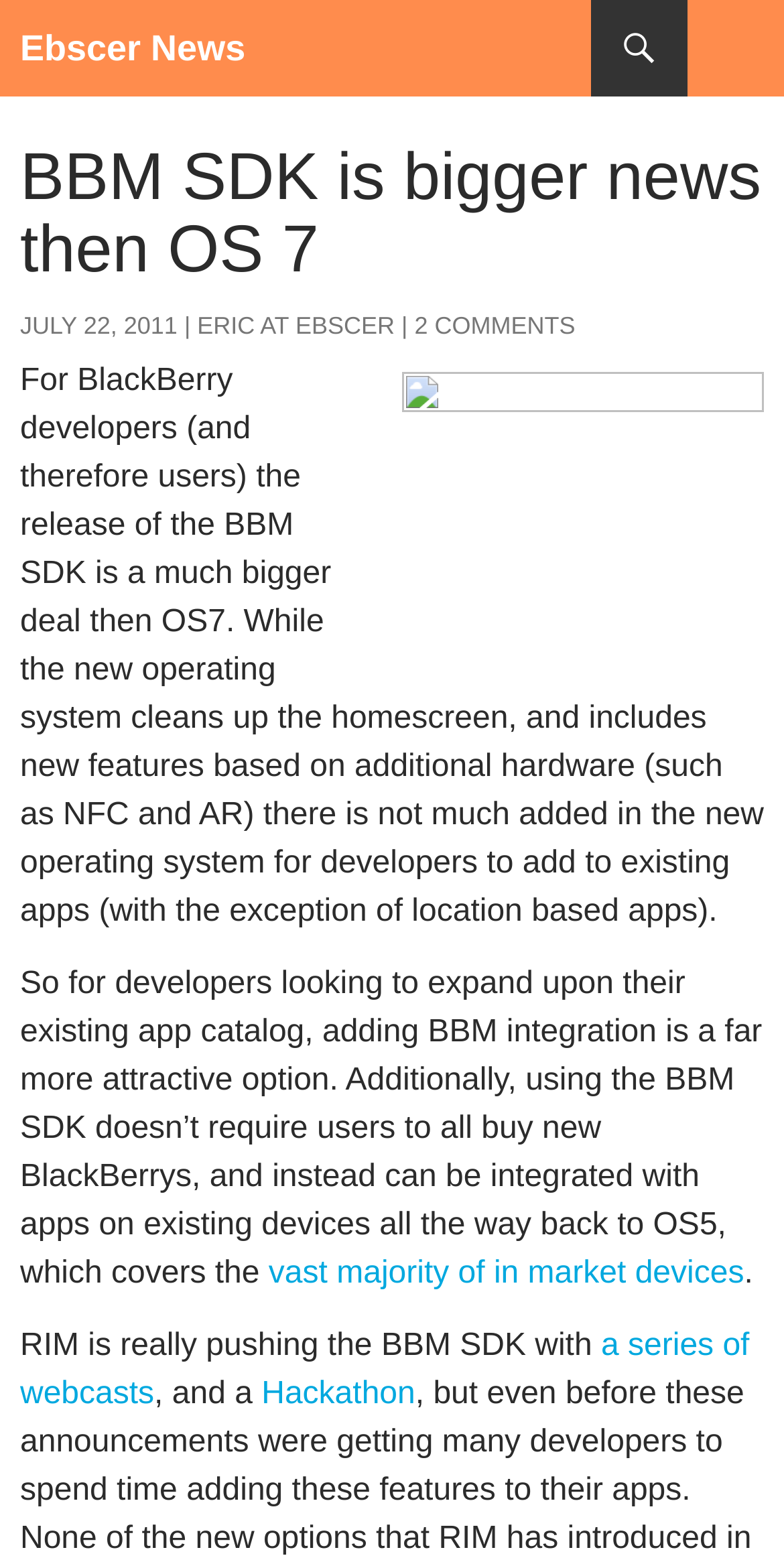How many comments does the article have? Analyze the screenshot and reply with just one word or a short phrase.

2